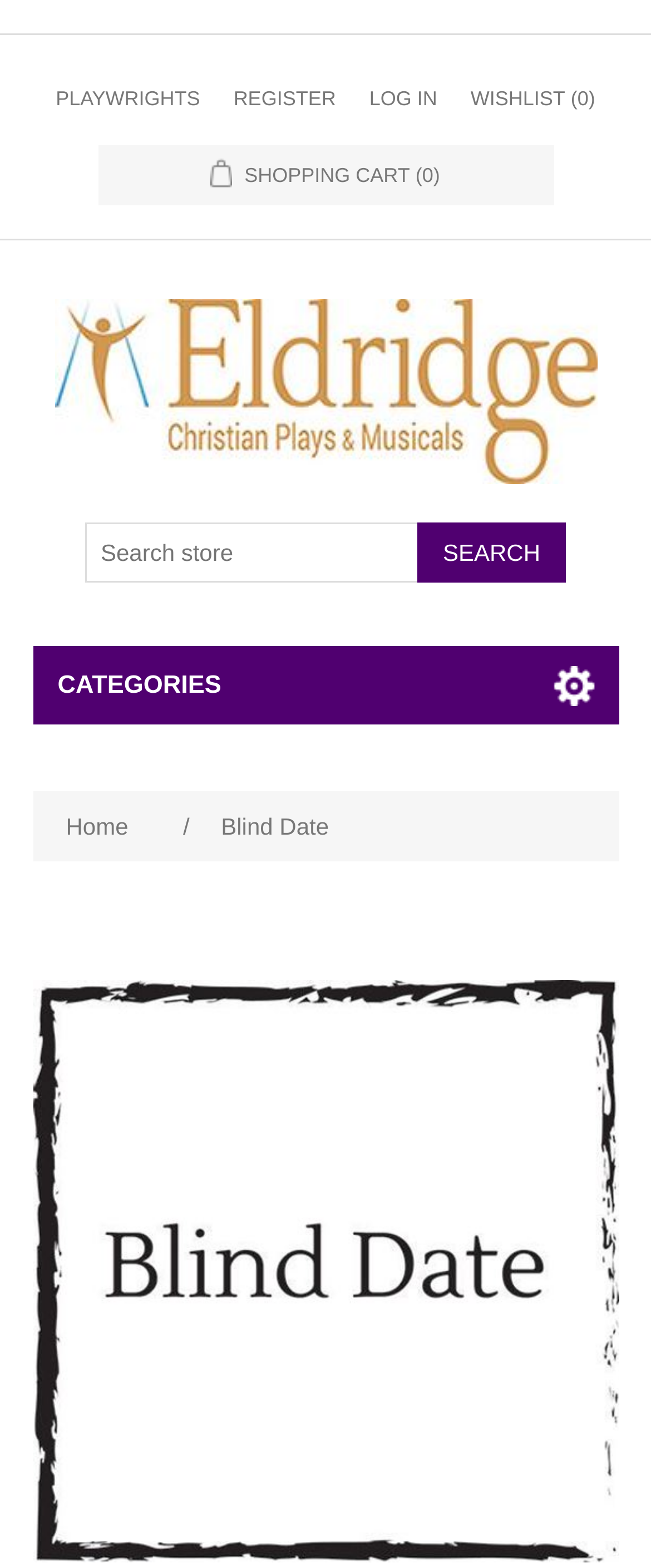What is the purpose of the textbox?
Based on the image, give a one-word or short phrase answer.

Search store